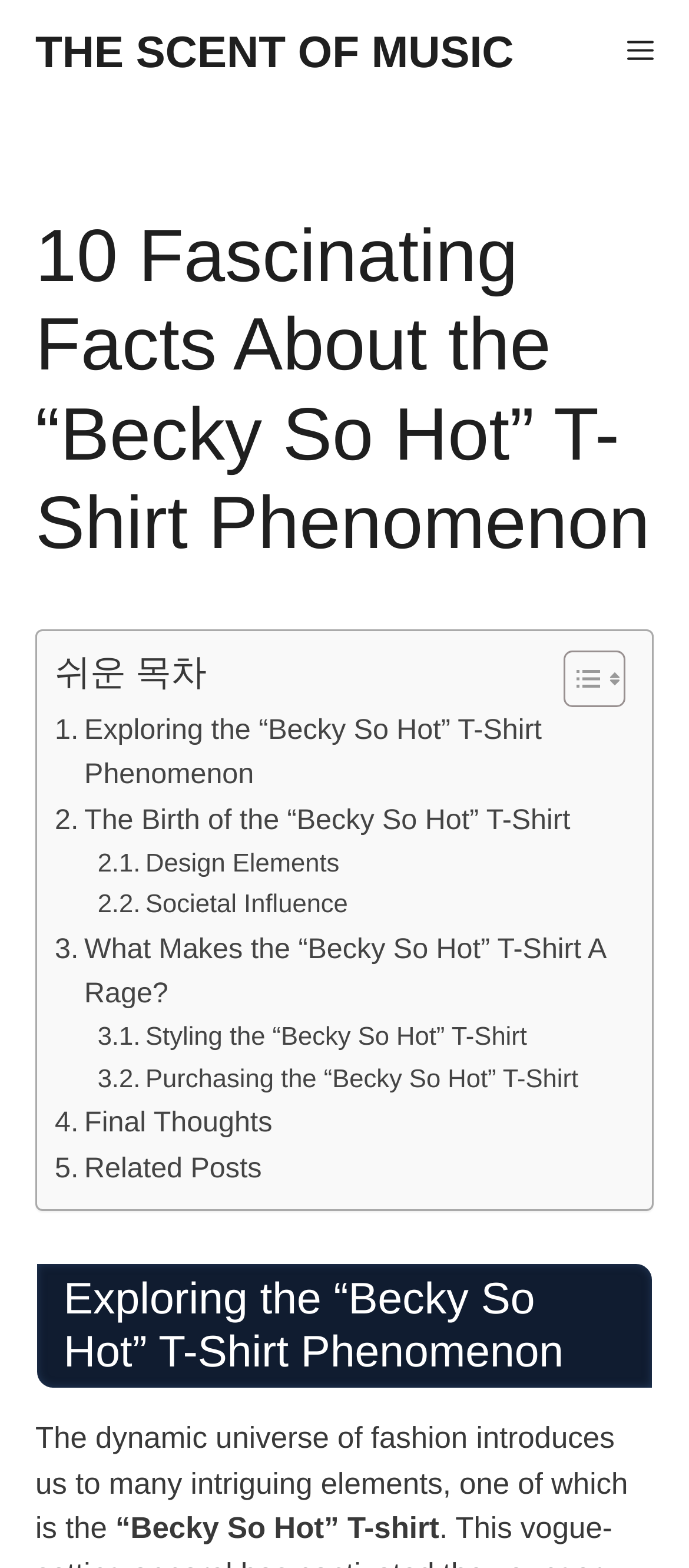Please reply with a single word or brief phrase to the question: 
What is the category of the article?

Fashion